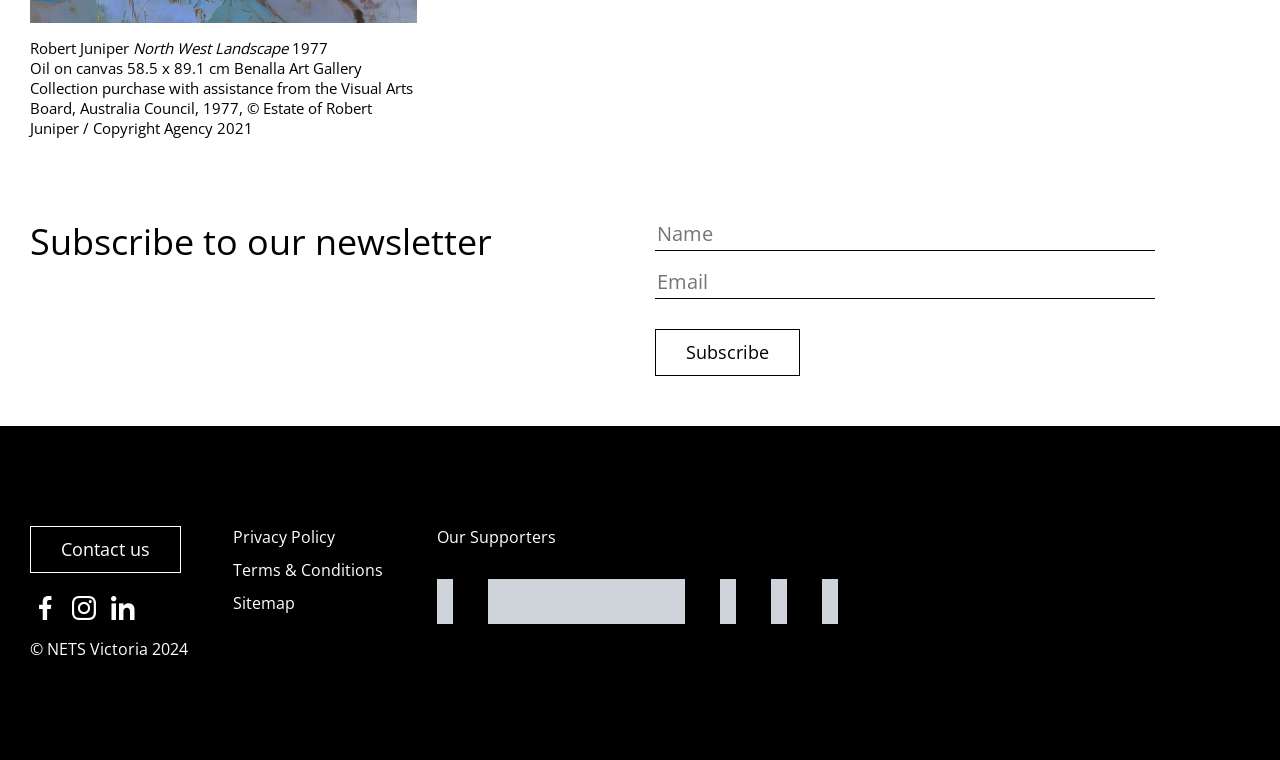How many social media links are available at the bottom of the webpage?
Using the information from the image, give a concise answer in one word or a short phrase.

3